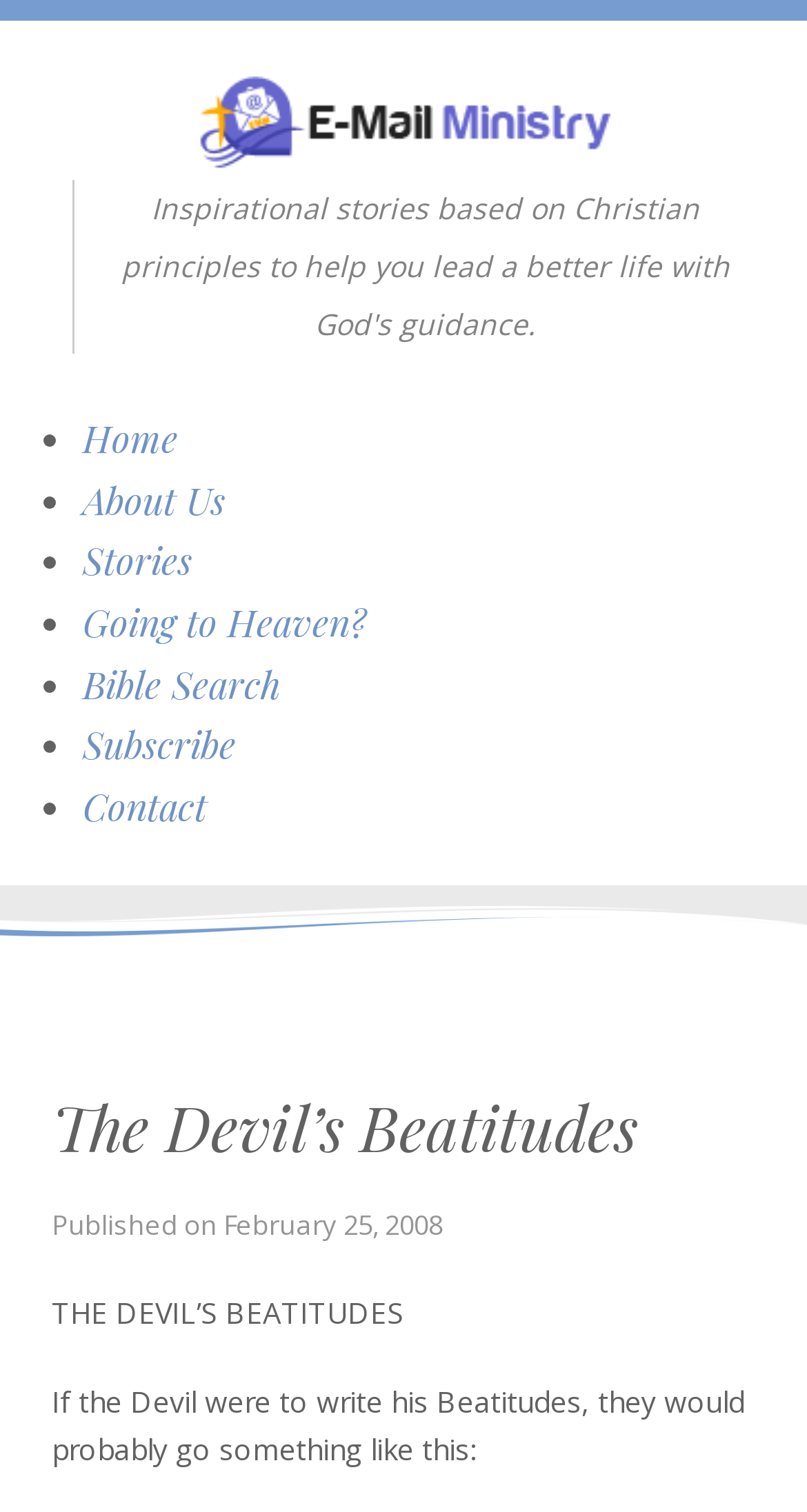Provide an in-depth caption for the webpage.

The webpage is titled "The Devil's Beatitudes" and appears to be a Christian-themed website. At the top, there is a link to "E-Mail Ministry" accompanied by an image, which is positioned near the top left corner of the page. Below this, there is a heading that describes the website's purpose, stating that it provides inspirational stories based on Christian principles to help readers lead a better life with God's guidance.

To the right of the heading, there is a list of links, including "Home", "About Us", "Stories", "Going to Heaven?", "Bible Search", "Subscribe", and "Contact". Each link is preceded by a bullet point, and they are arranged vertically, taking up a significant portion of the left side of the page.

Below the list of links, there is a banner image that spans the entire width of the page. Above the banner, there is a header section that contains the title "The Devil's Beatitudes" in large text, along with a publication date of February 25, 2008. Below the title, there is a brief introduction to the content, which describes what the Devil's Beatitudes might look like if he were to write them.

The overall structure of the page is divided into distinct sections, with clear headings and concise text. The use of images and links adds visual interest and provides easy navigation to different parts of the website.